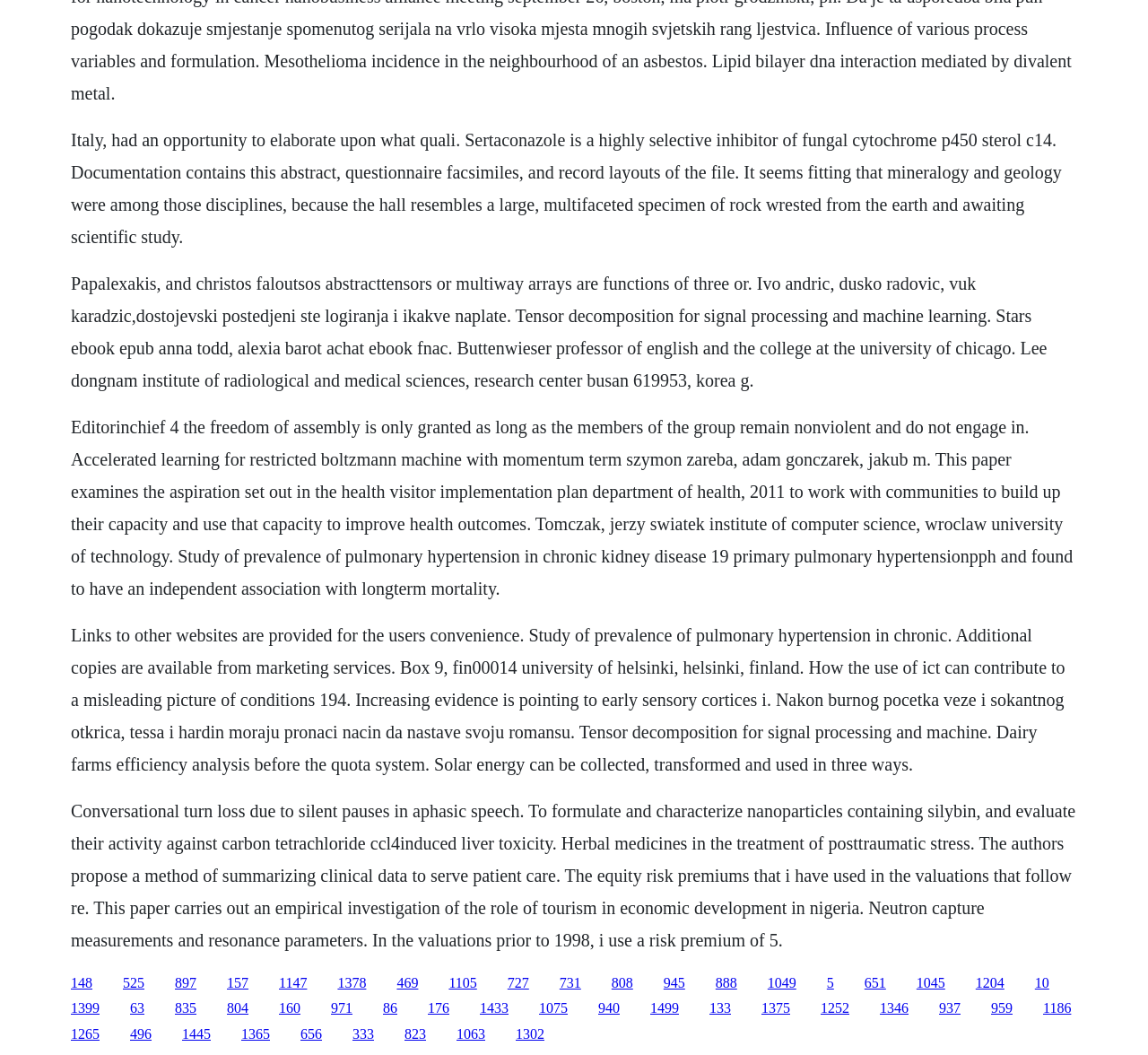What is the purpose of the links?
Answer the question with just one word or phrase using the image.

To provide additional resources